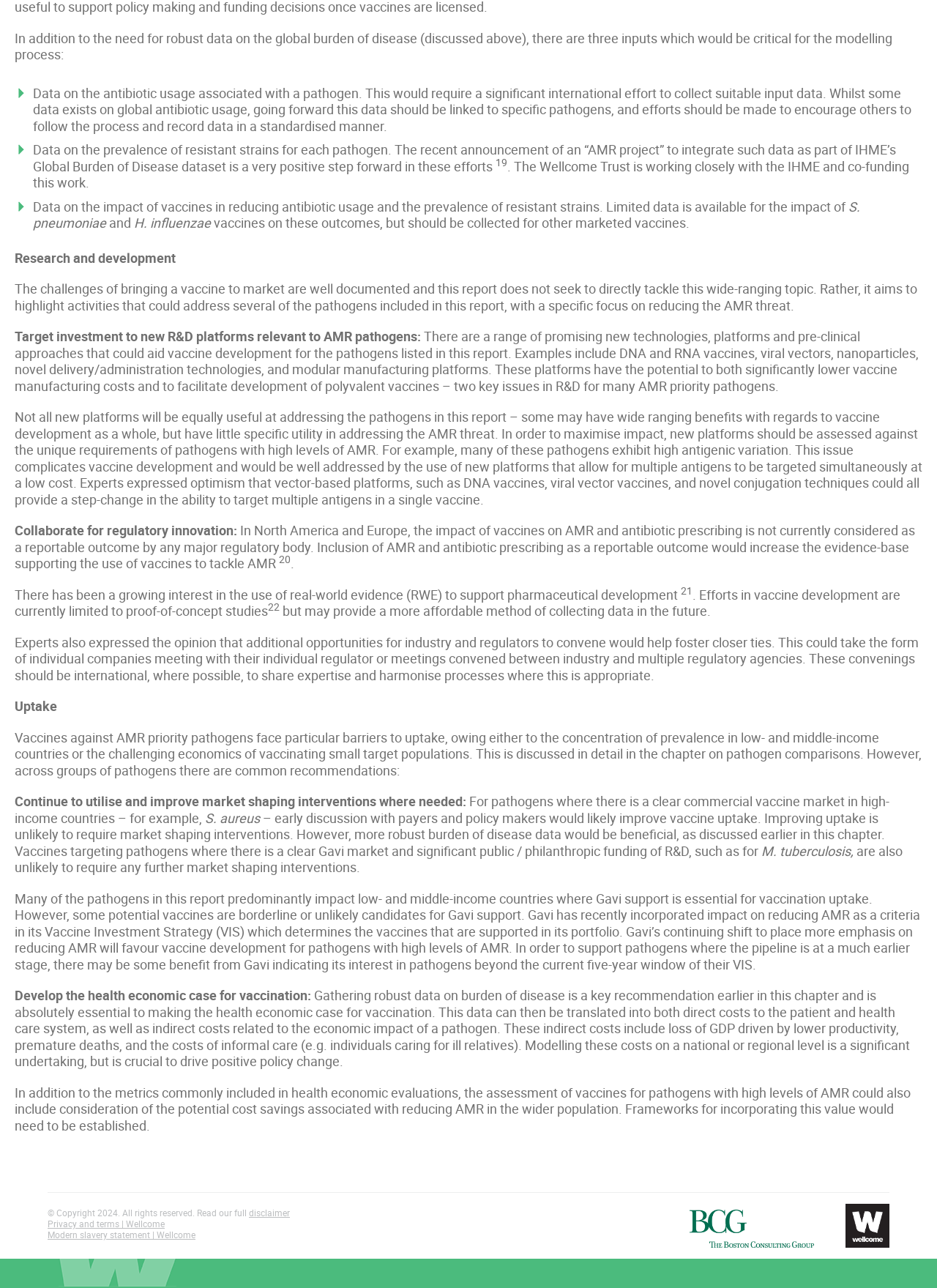Locate the bounding box coordinates of the UI element described by: "title="BCG"". Provide the coordinates as four float numbers between 0 and 1, formatted as [left, top, right, bottom].

[0.736, 0.96, 0.9, 0.969]